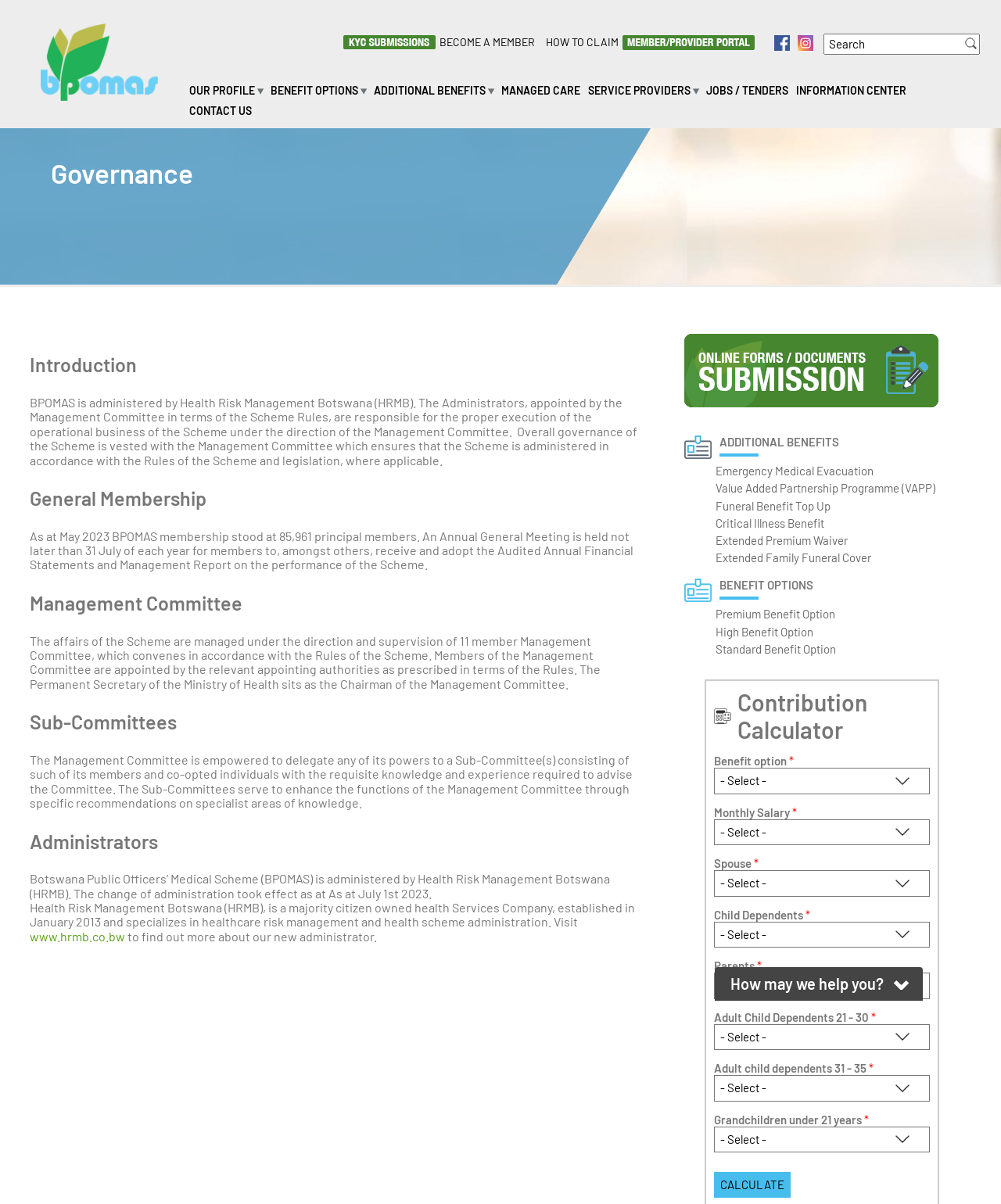Examine the image carefully and respond to the question with a detailed answer: 
What is the purpose of the Sub-Committees?

The purpose of the Sub-Committees can be found in the section 'Sub-Committees' which states 'The Sub-Committees serve to enhance the functions of the Management Committee through specific recommendations on specialist areas of knowledge...'.